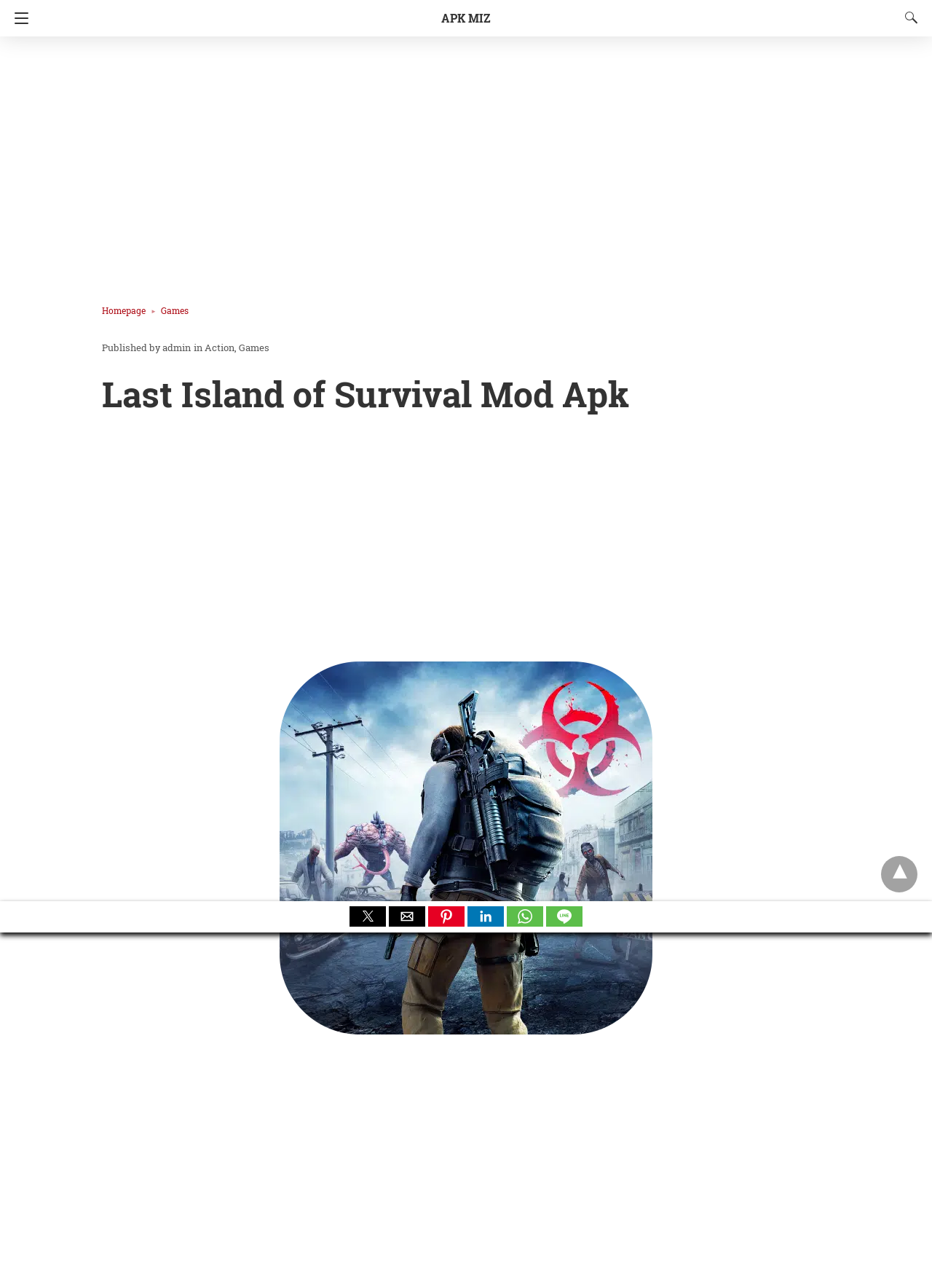What is the name of the APK website?
Carefully examine the image and provide a detailed answer to the question.

I found the answer by looking at the top navigation bar, where there is a link with the text 'APK MIZ'. This suggests that APK MIZ is the name of the website.